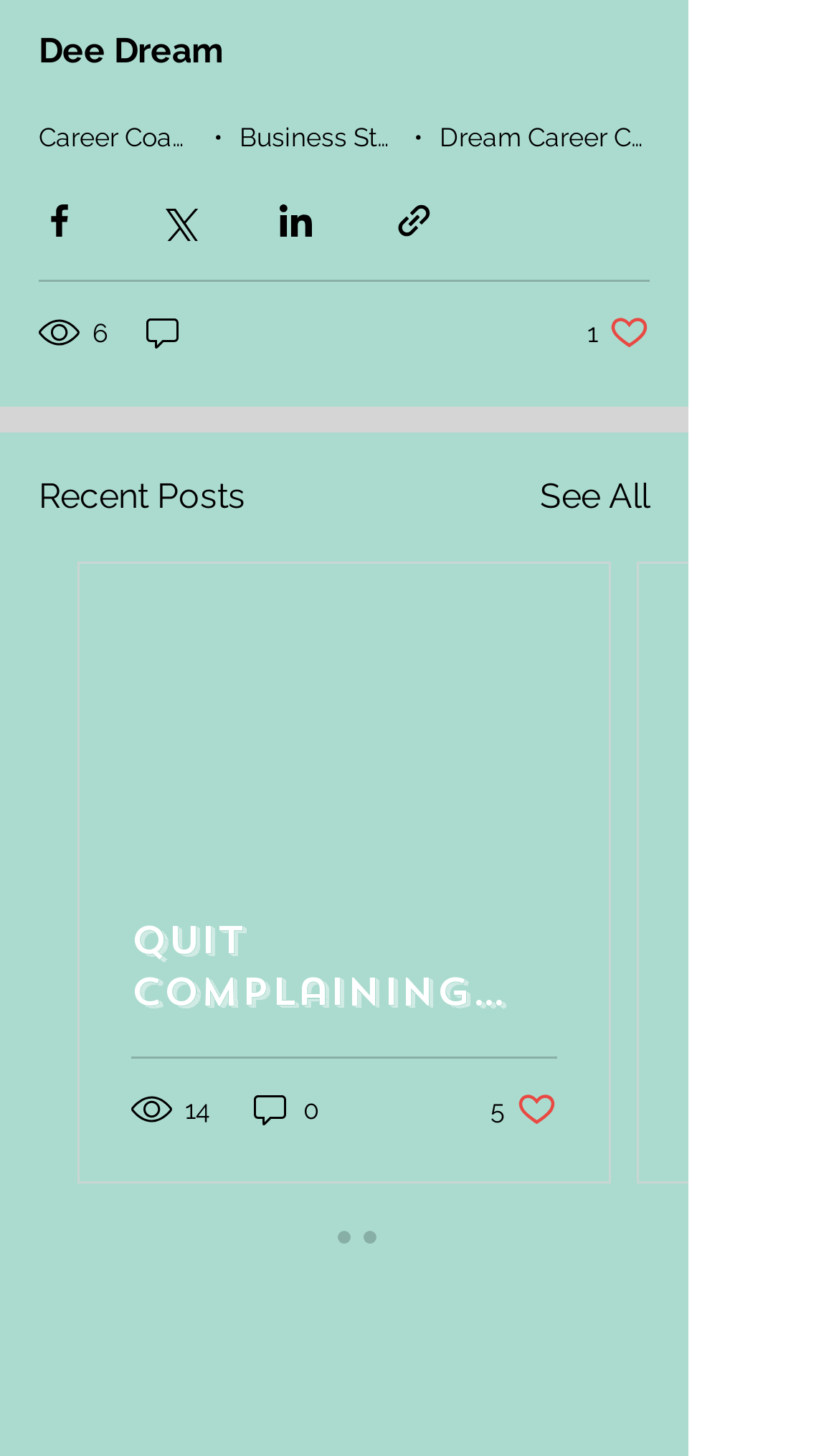Please identify the bounding box coordinates of the area that needs to be clicked to fulfill the following instruction: "Click on See All."

[0.644, 0.324, 0.774, 0.36]